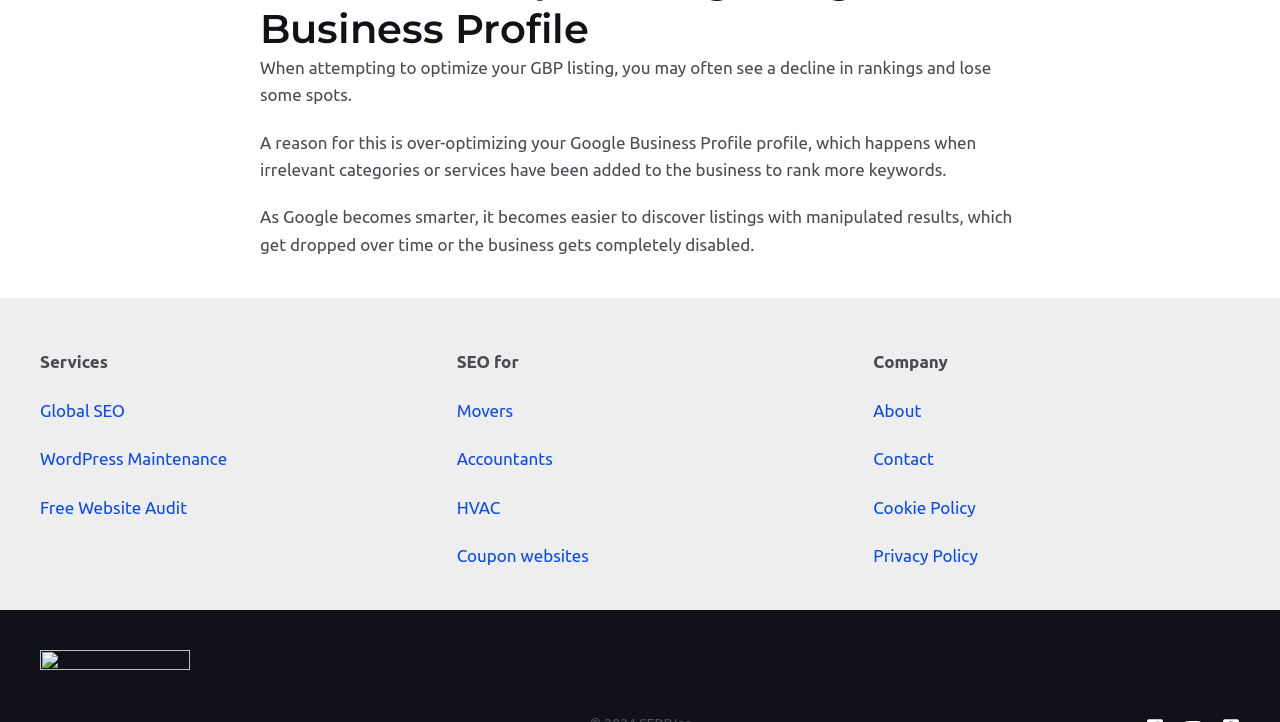Highlight the bounding box coordinates of the element that should be clicked to carry out the following instruction: "Learn about SEO for Movers". The coordinates must be given as four float numbers ranging from 0 to 1, i.e., [left, top, right, bottom].

[0.357, 0.555, 0.401, 0.581]